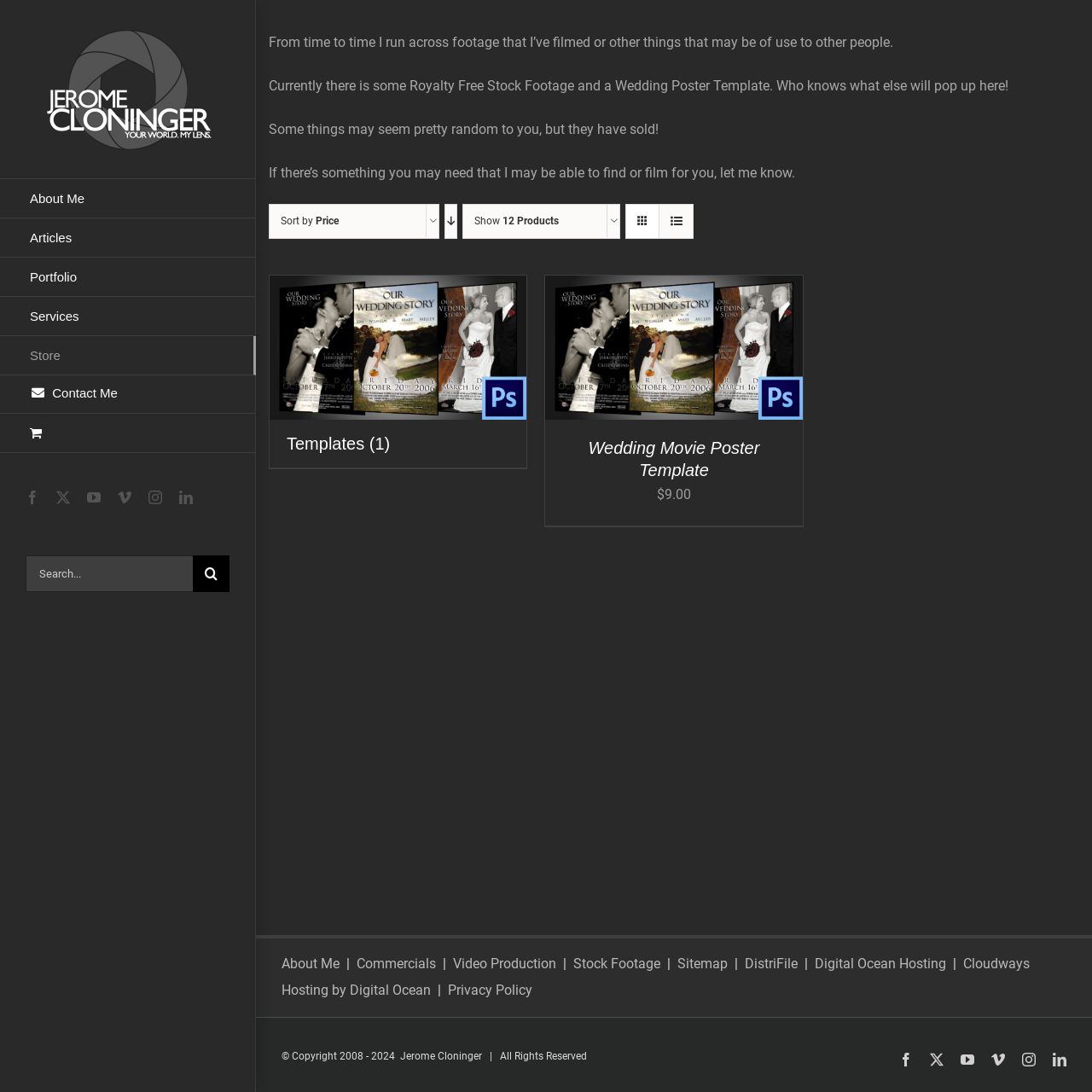Can you give a detailed response to the following question using the information from the image? What is the category of the product shown on this page?

I determined the category of the product by looking at the heading 'Templates (1)' above the product description.